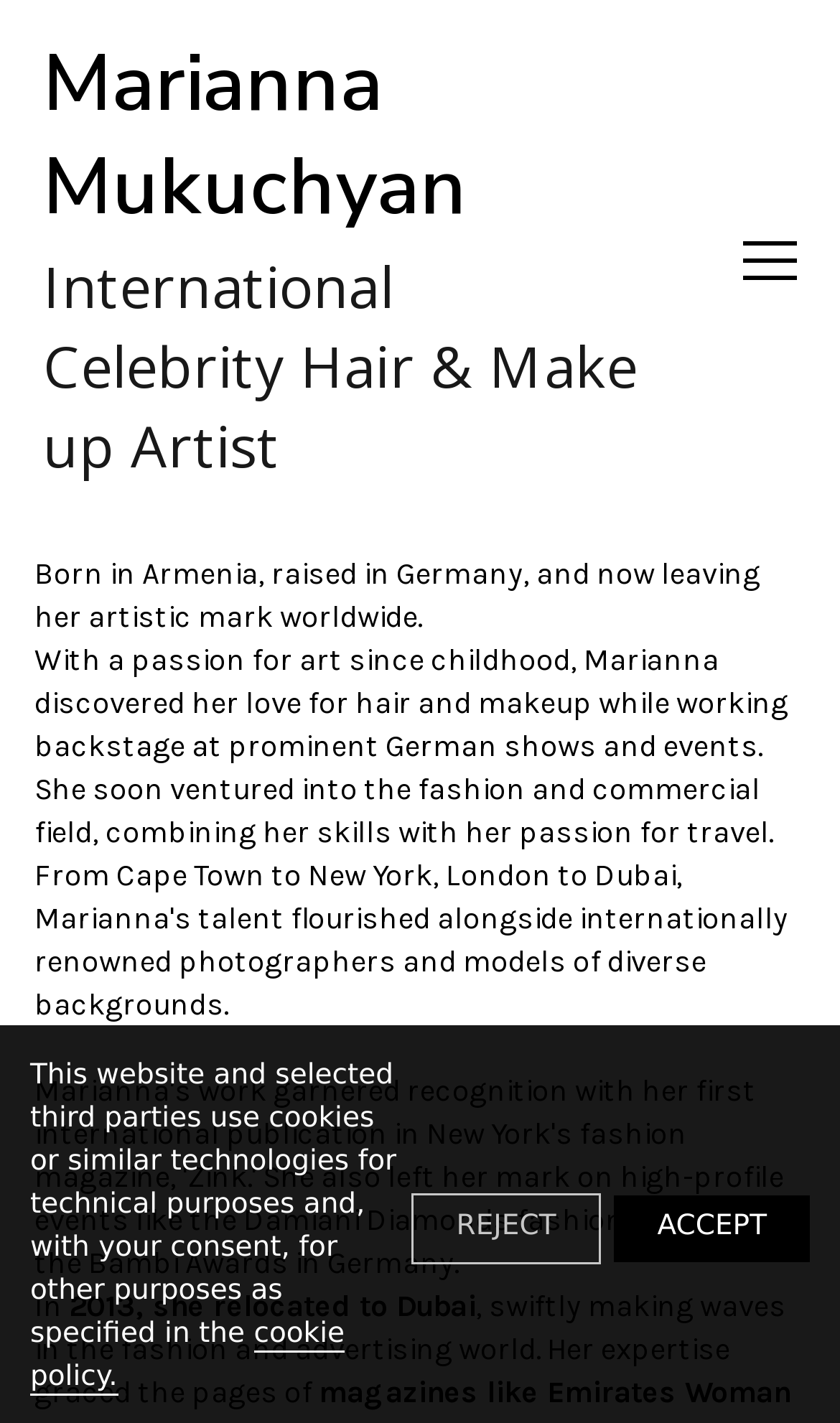Identify the bounding box coordinates for the UI element mentioned here: "alt="Search"". Provide the coordinates as four float values between 0 and 1, i.e., [left, top, right, bottom].

None